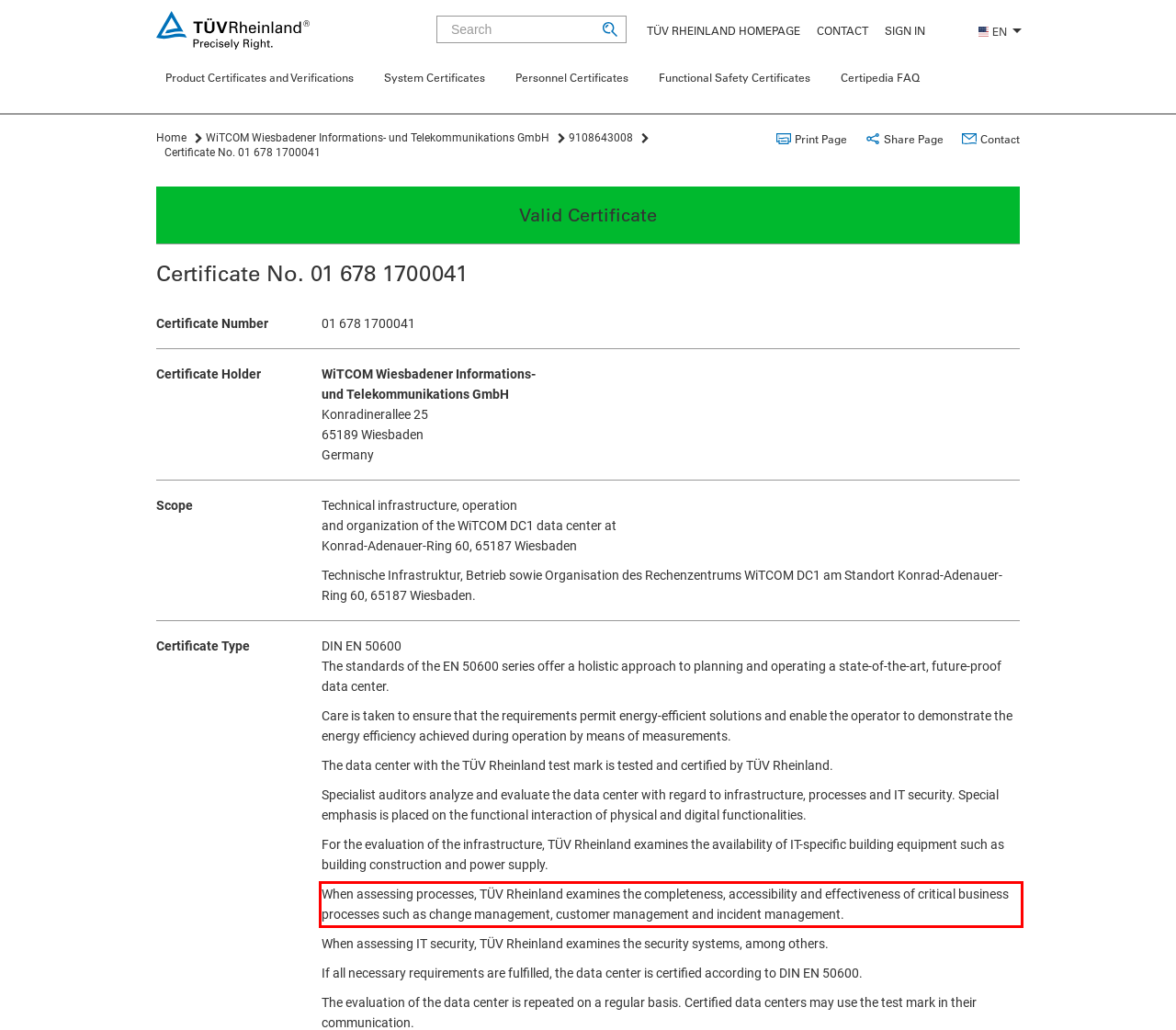Within the provided webpage screenshot, find the red rectangle bounding box and perform OCR to obtain the text content.

When assessing processes, TÜV Rheinland examines the completeness, accessibility and effectiveness of critical business processes such as change management, customer management and incident management.